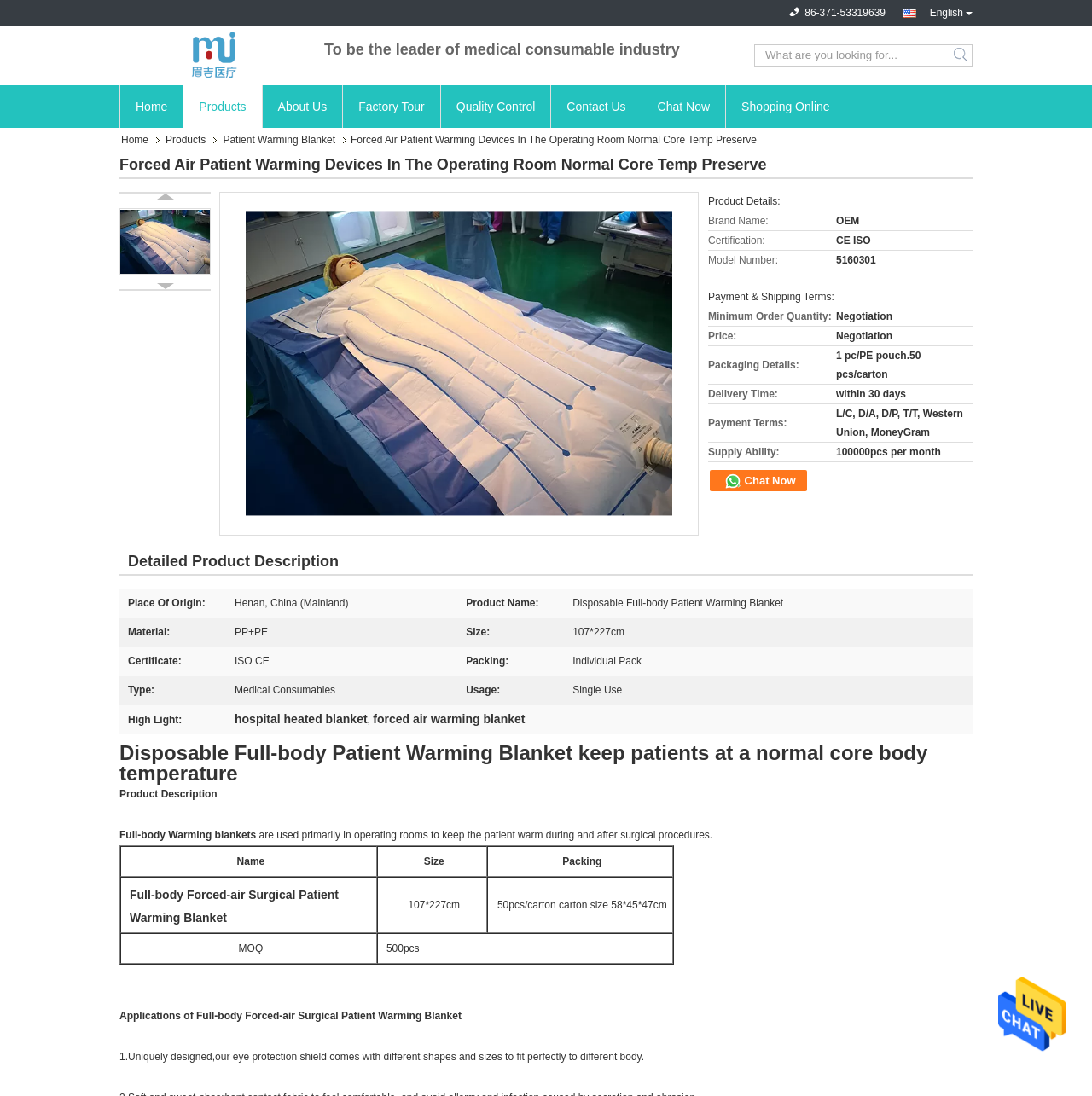Please determine the bounding box coordinates of the element to click in order to execute the following instruction: "Search for products". The coordinates should be four float numbers between 0 and 1, specified as [left, top, right, bottom].

[0.691, 0.04, 0.871, 0.061]